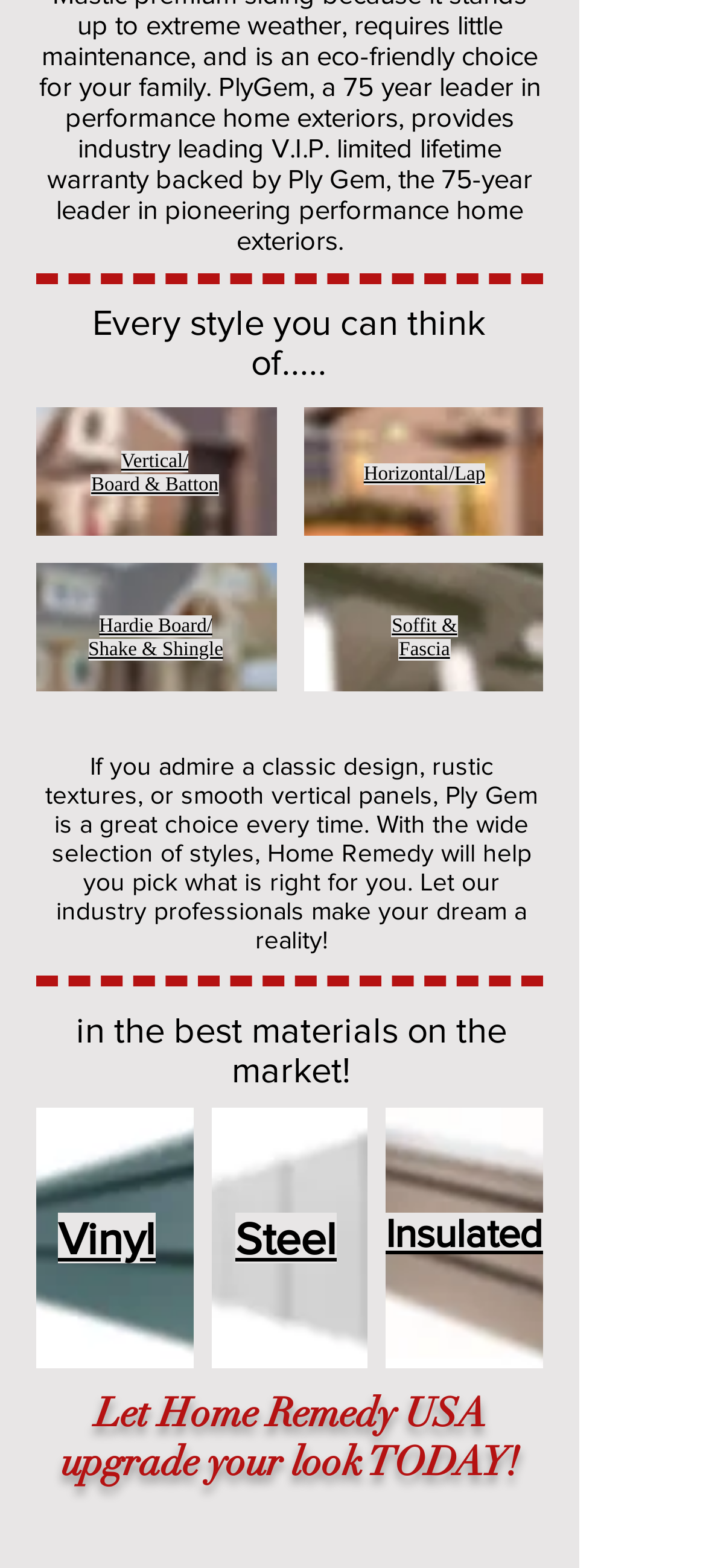Kindly provide the bounding box coordinates of the section you need to click on to fulfill the given instruction: "Explore 'Soffit & Fascia' options".

[0.555, 0.391, 0.648, 0.42]